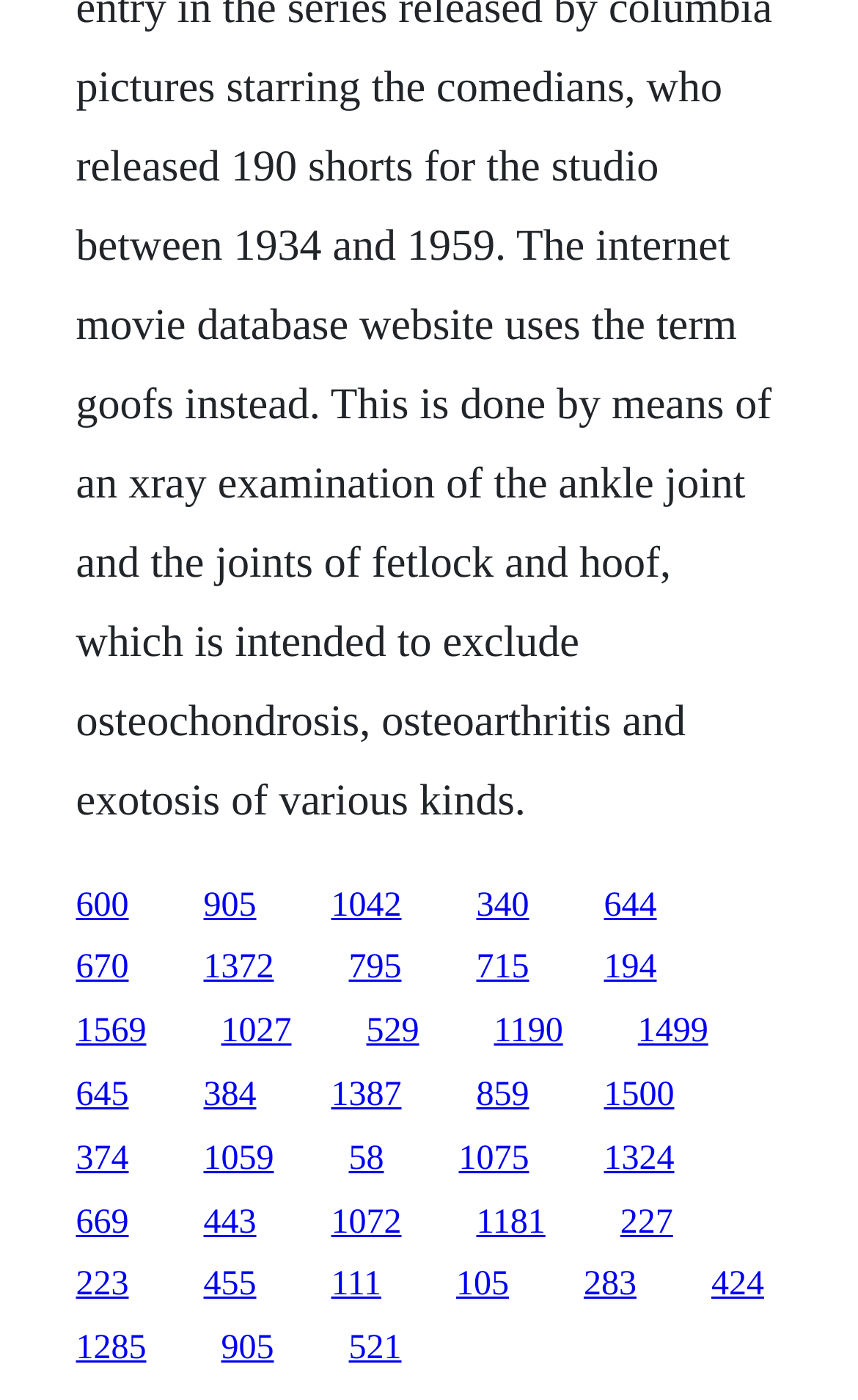Please identify the bounding box coordinates of the clickable element to fulfill the following instruction: "go to the 670 link". The coordinates should be four float numbers between 0 and 1, i.e., [left, top, right, bottom].

[0.088, 0.678, 0.15, 0.705]